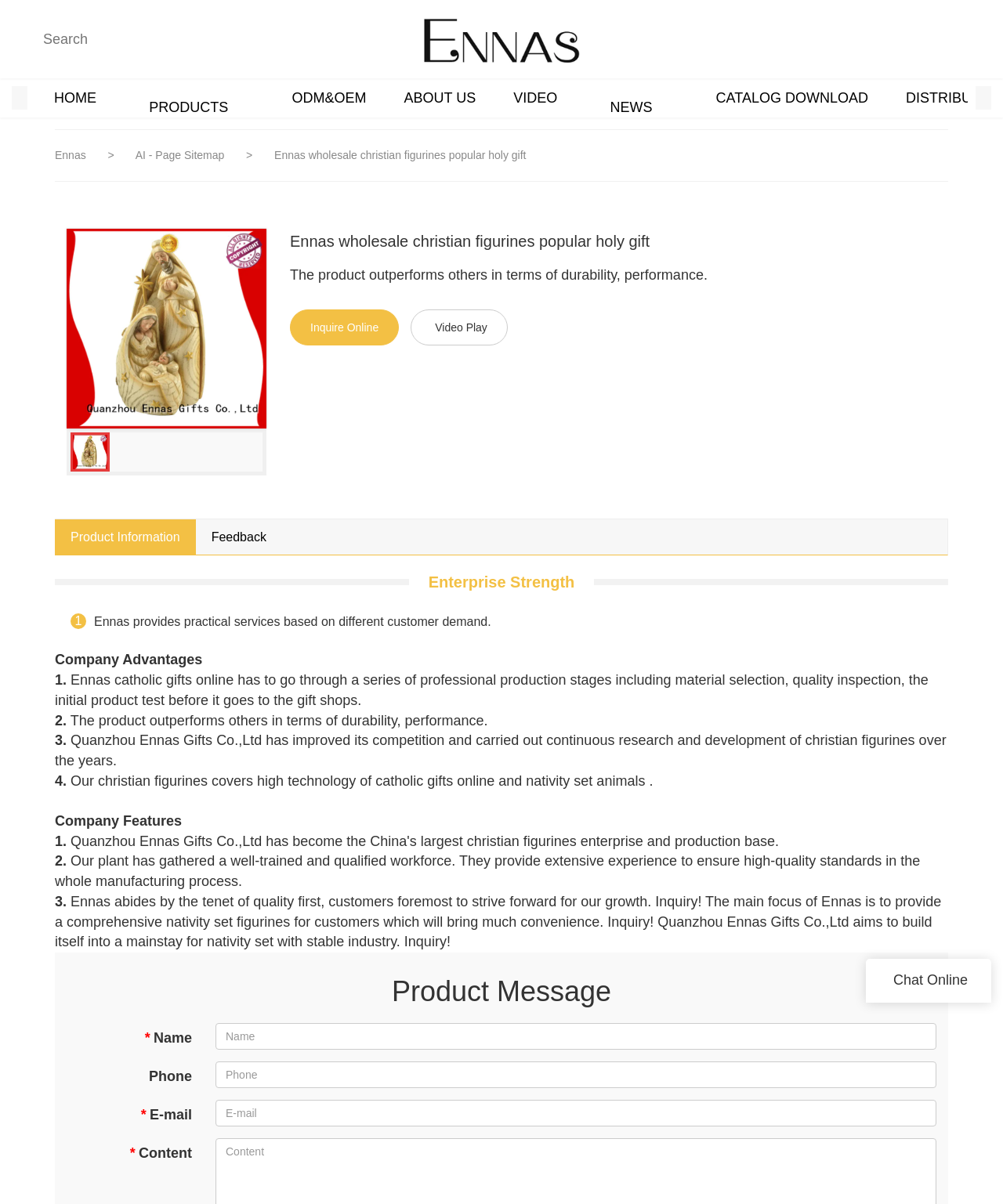Given the element description, predict the bounding box coordinates in the format (top-left x, top-left y, bottom-right x, bottom-right y). Make sure all values are between 0 and 1. Here is the element description: Ennas

[0.055, 0.124, 0.089, 0.134]